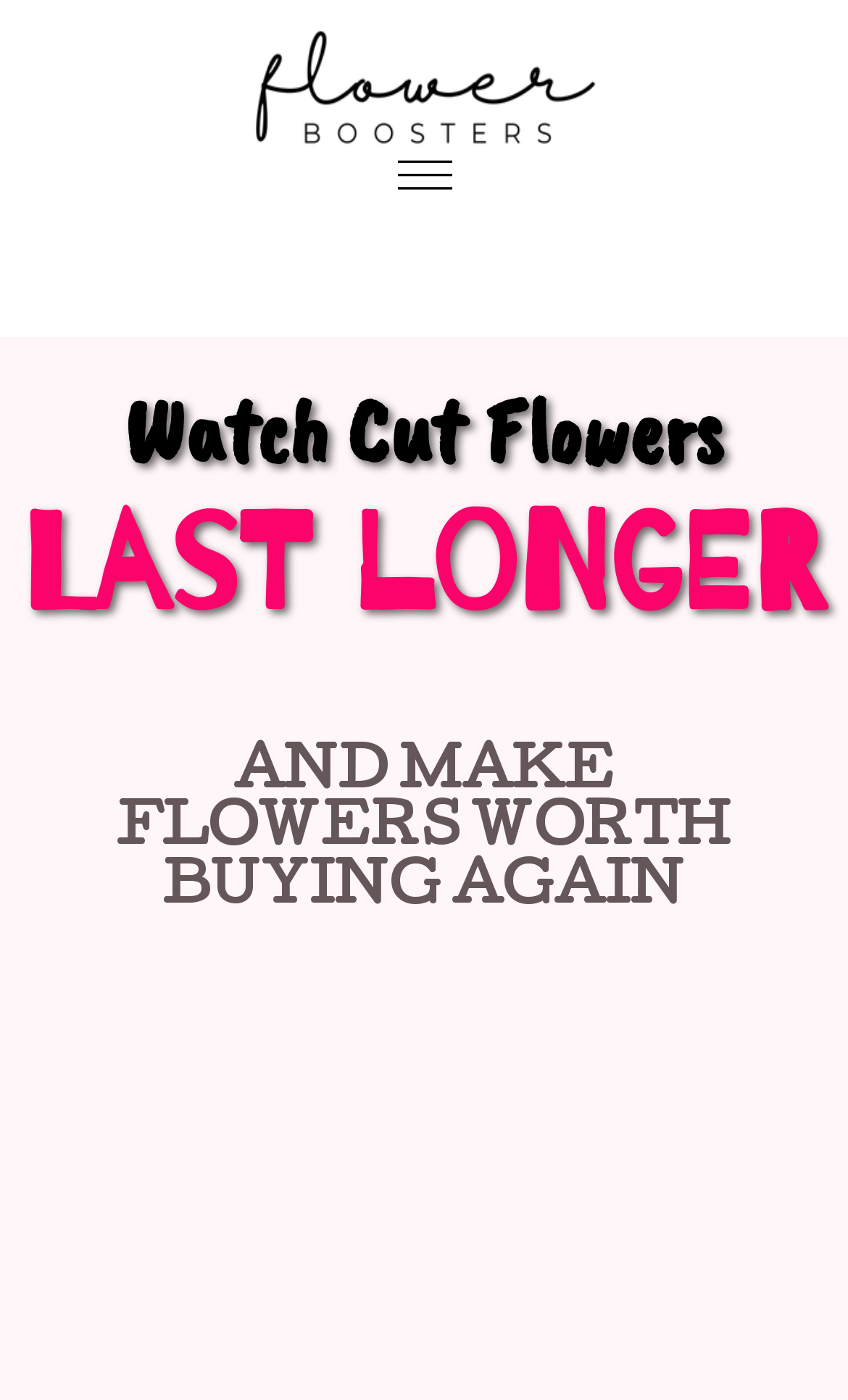What is the purpose of this webpage?
Look at the image and answer the question using a single word or phrase.

To show how to make cut flowers last longer